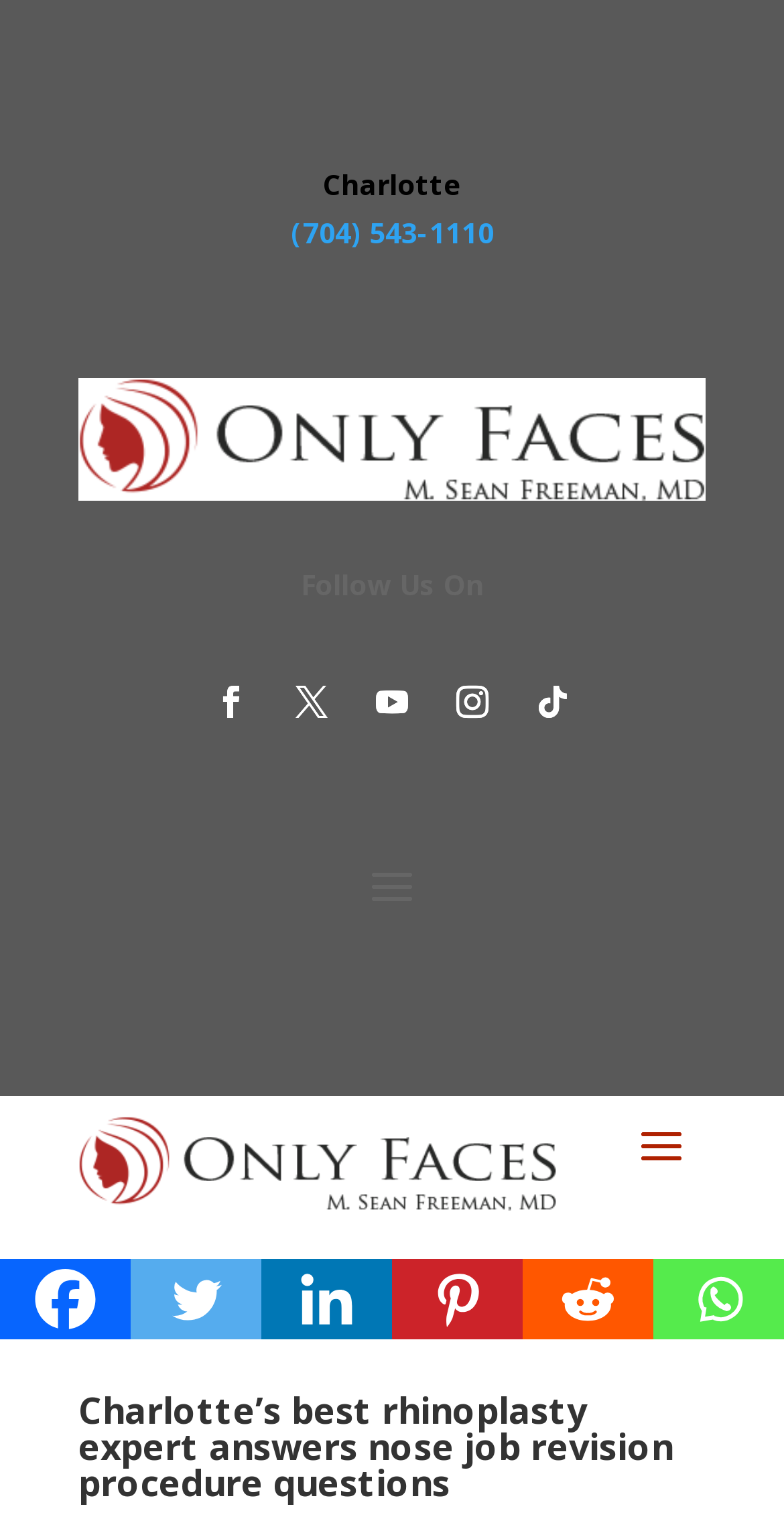Determine the bounding box coordinates of the clickable element to achieve the following action: 'Follow on Facebook'. Provide the coordinates as four float values between 0 and 1, formatted as [left, top, right, bottom].

[0.0, 0.825, 0.167, 0.878]